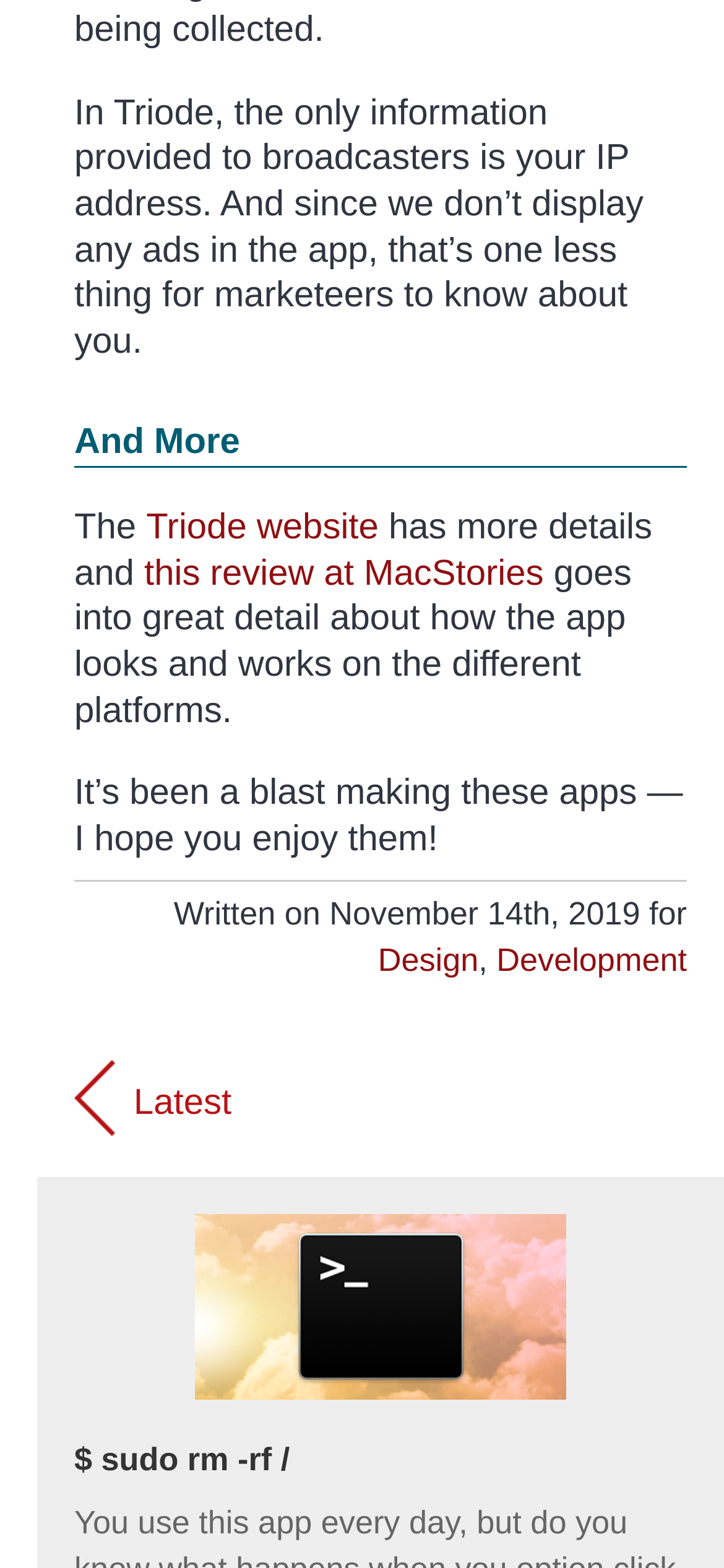What is the date of the written content?
Based on the image content, provide your answer in one word or a short phrase.

November 14th, 2019